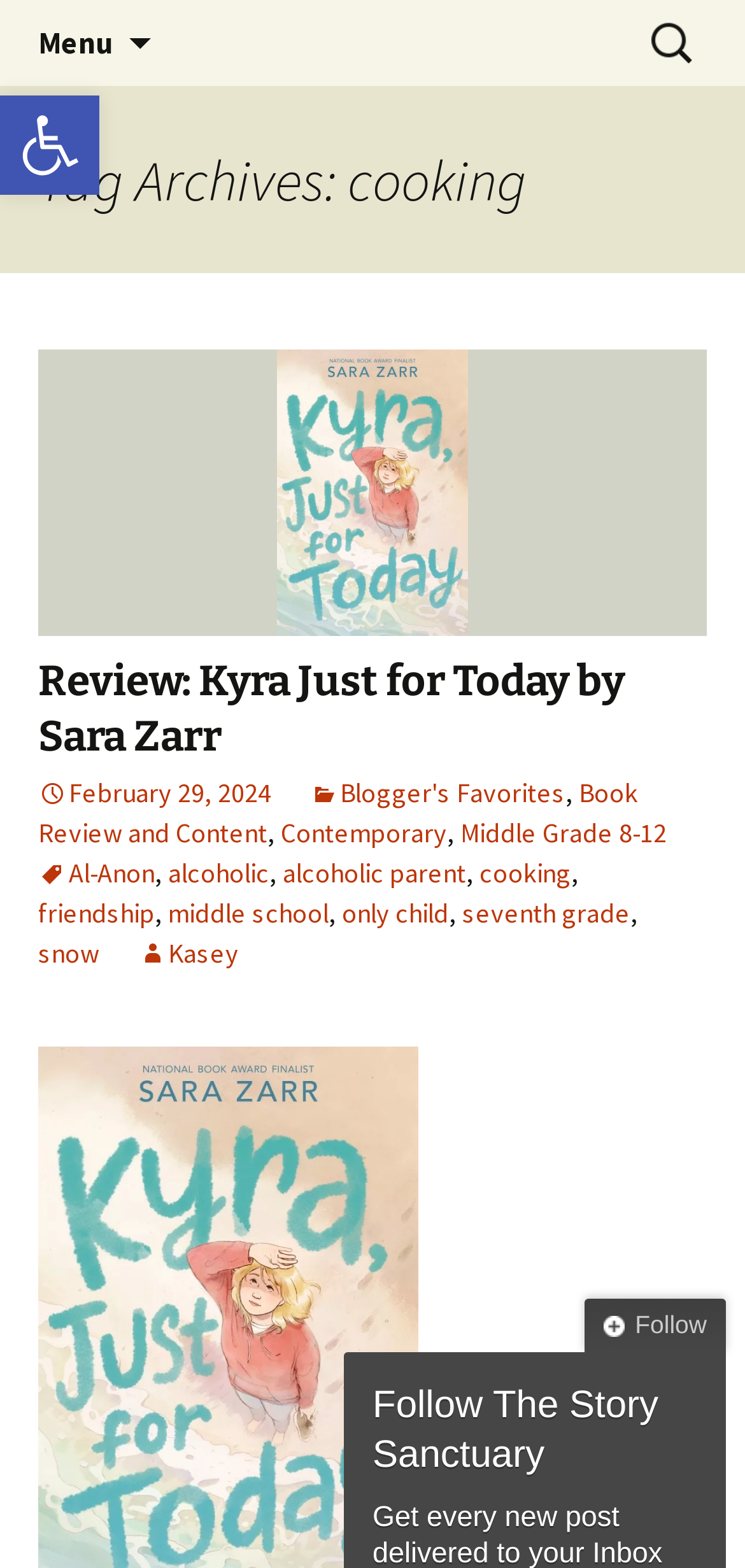Please determine the bounding box coordinates of the element to click on in order to accomplish the following task: "Read the review of Kyra Just for Today by Sara Zarr". Ensure the coordinates are four float numbers ranging from 0 to 1, i.e., [left, top, right, bottom].

[0.051, 0.418, 0.838, 0.485]